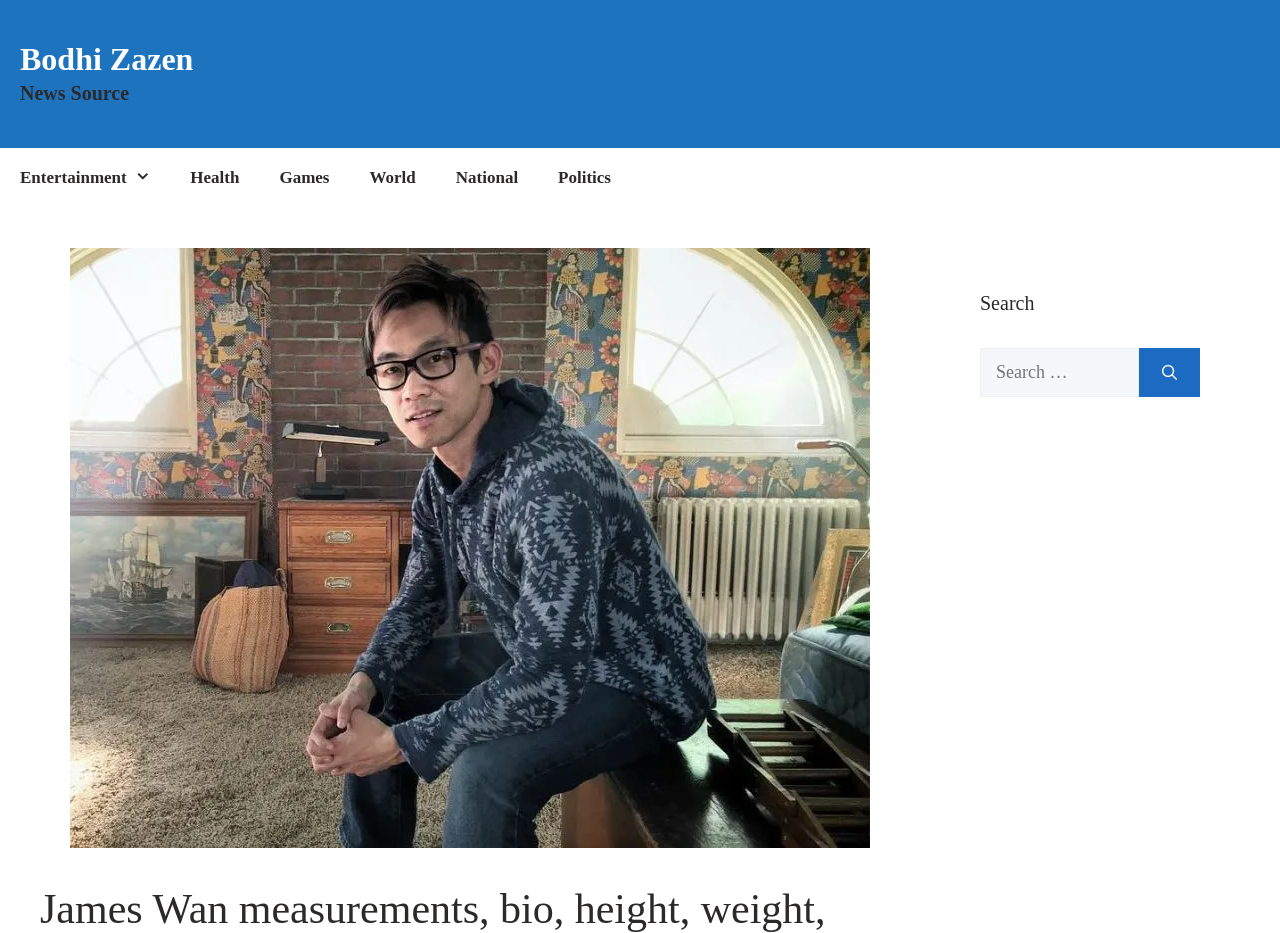Please determine the bounding box coordinates of the element's region to click for the following instruction: "Click on the Search button".

[0.89, 0.373, 0.938, 0.426]